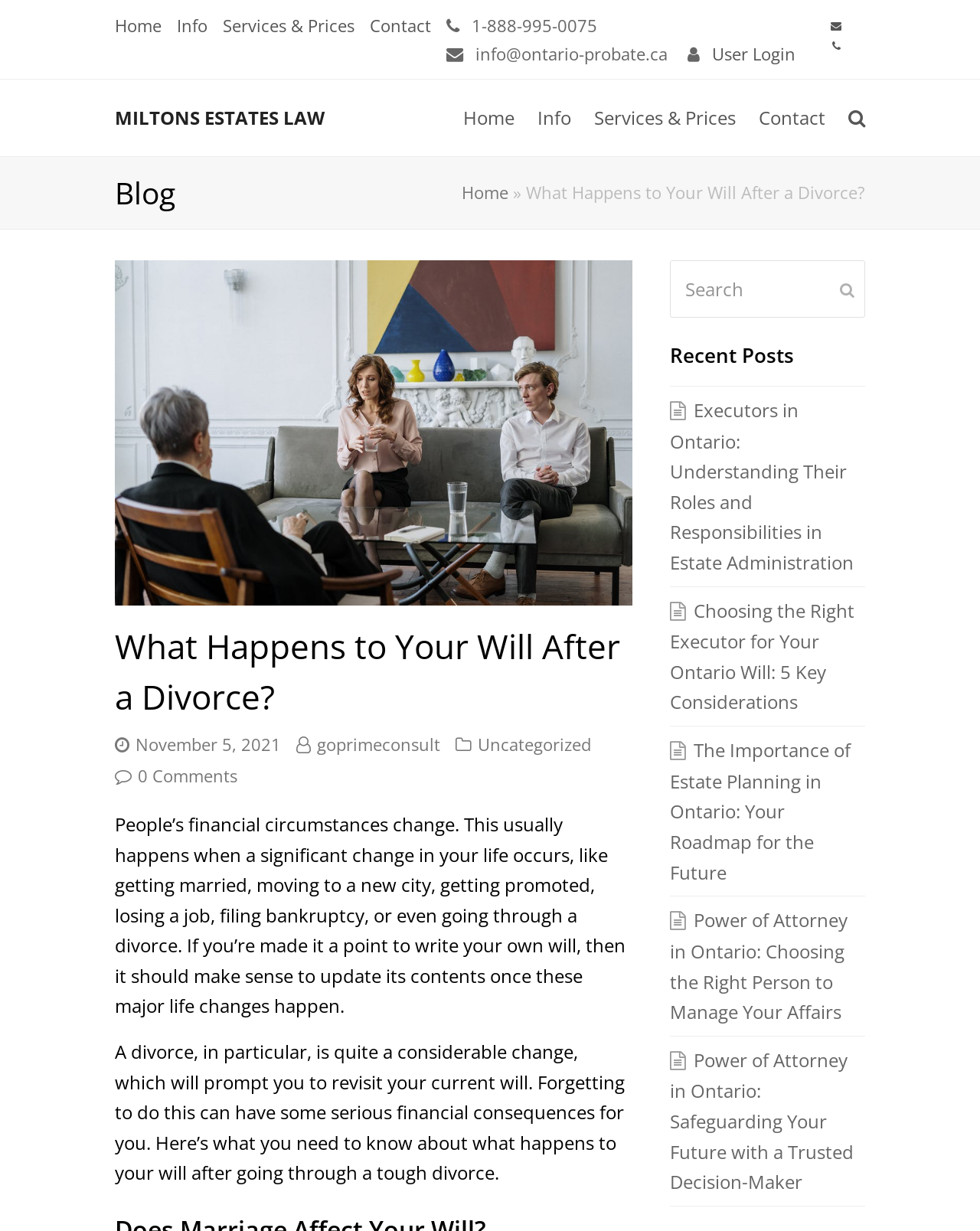What is the purpose of the search box?
Provide a detailed answer to the question, using the image to inform your response.

I inferred the purpose of the search box by its location and label. It is located in the top navigation bar, and it has a label 'Search', which suggests that it is used to search the website.